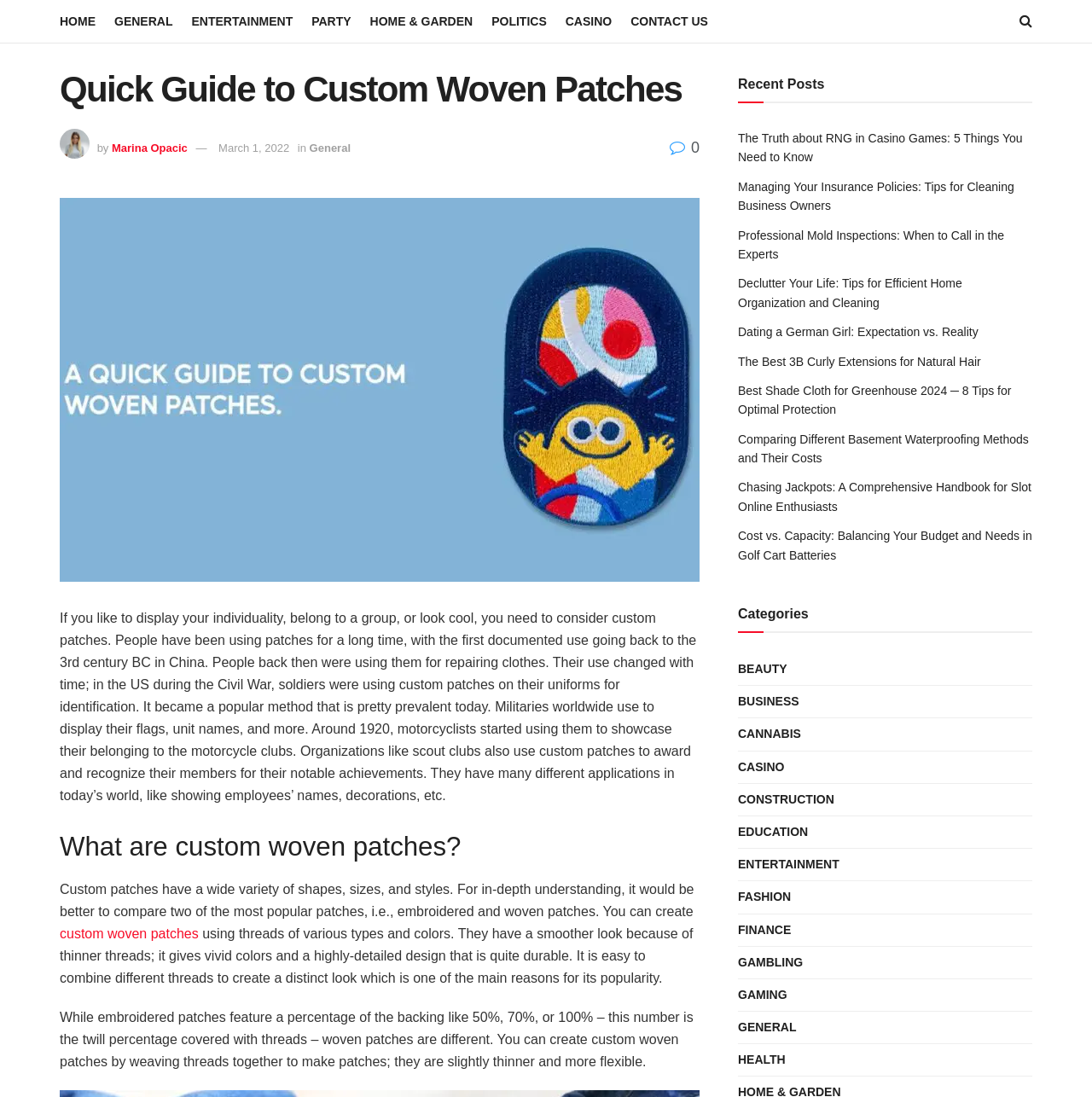Determine the bounding box coordinates for the element that should be clicked to follow this instruction: "Explore the ENTERTAINMENT category". The coordinates should be given as four float numbers between 0 and 1, in the format [left, top, right, bottom].

[0.676, 0.779, 0.769, 0.798]